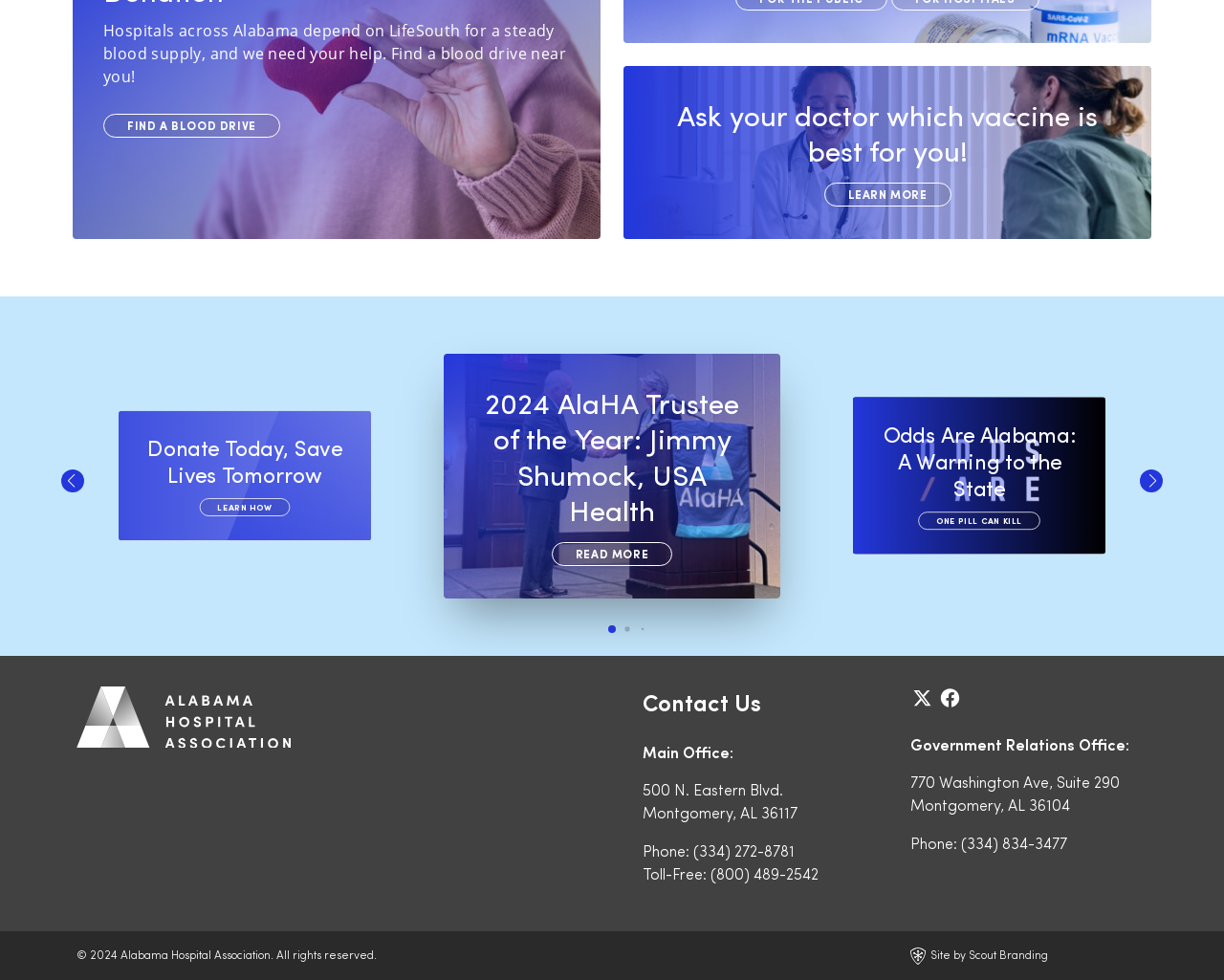What is the phone number of the Main Office?
Using the image, provide a concise answer in one word or a short phrase.

(334) 272-8781